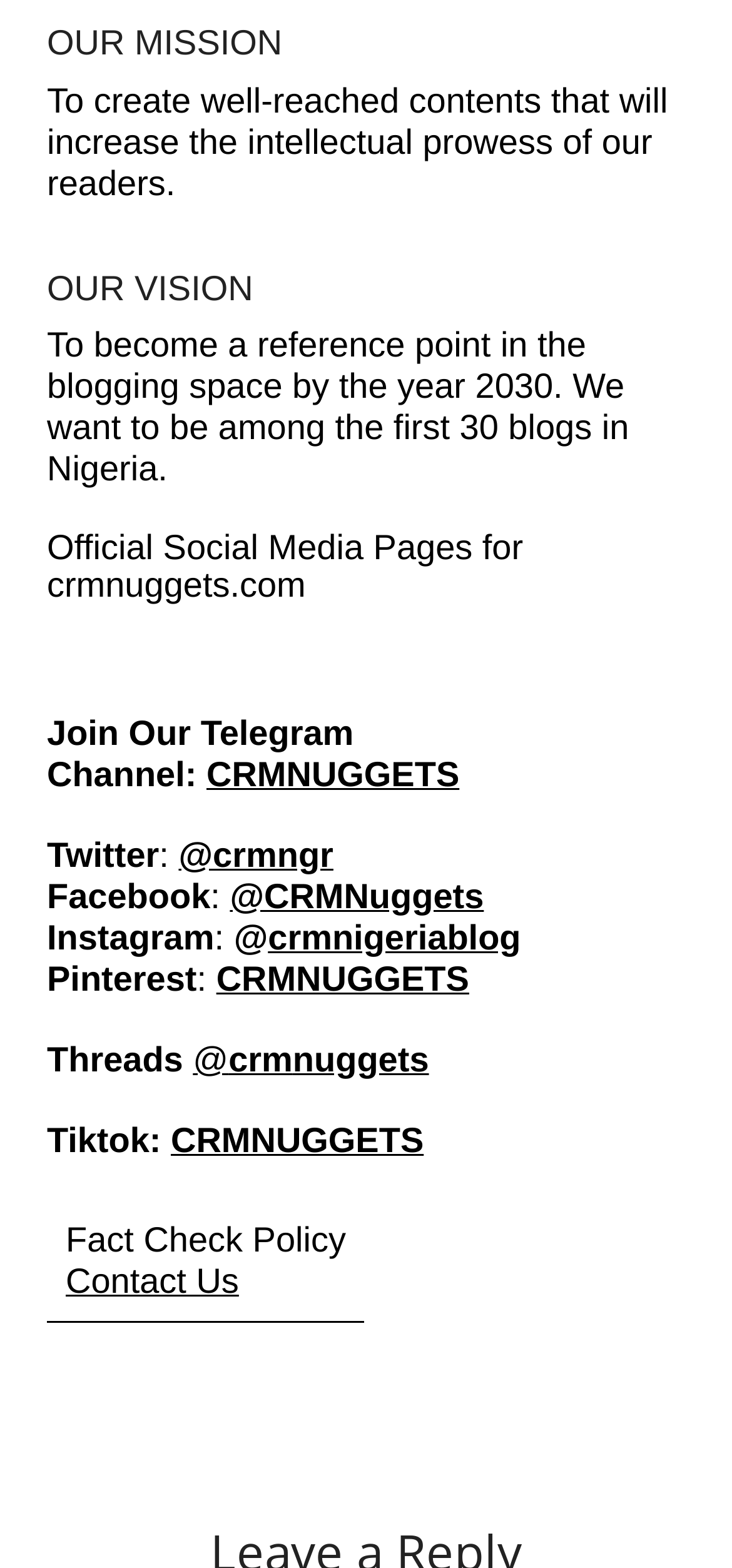Please give a succinct answer using a single word or phrase:
What is the vision of the website?

To create well-reached contents